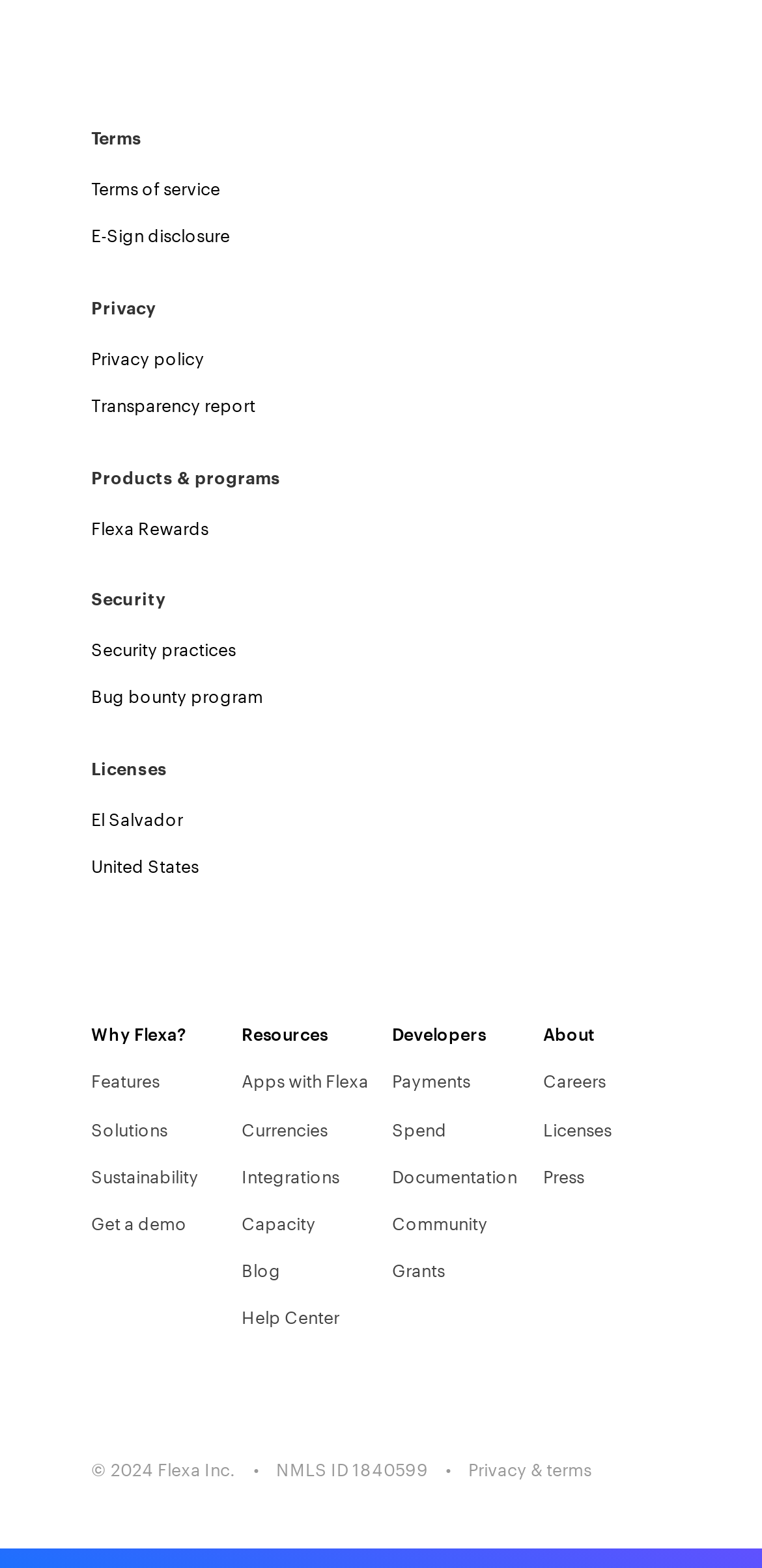Provide a brief response using a word or short phrase to this question:
What type of information can be found in the 'Help Center'?

Support resources